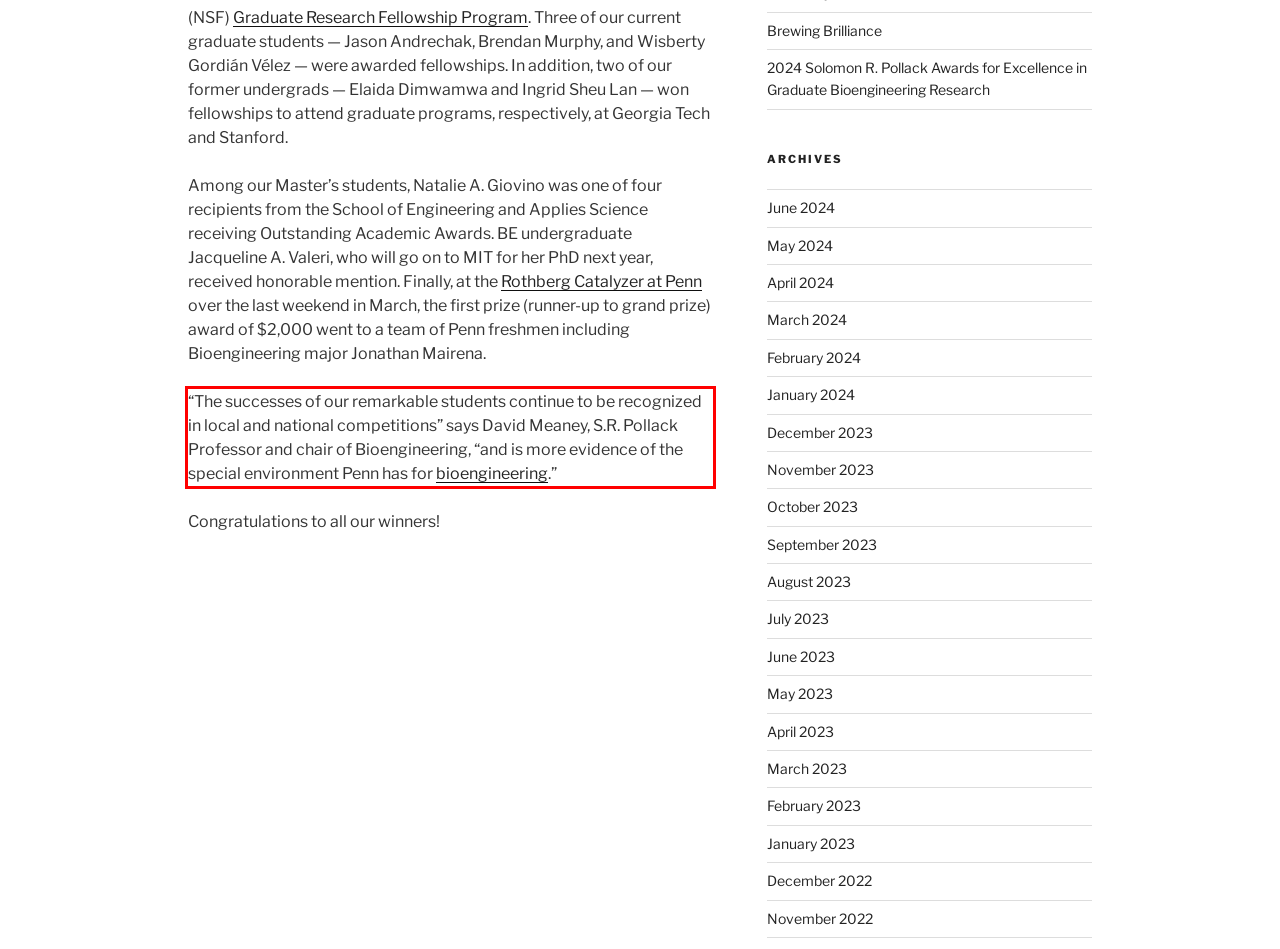You have a screenshot of a webpage where a UI element is enclosed in a red rectangle. Perform OCR to capture the text inside this red rectangle.

“The successes of our remarkable students continue to be recognized in local and national competitions” says David Meaney, S.R. Pollack Professor and chair of Bioengineering, “and is more evidence of the special environment Penn has for bioengineering.”